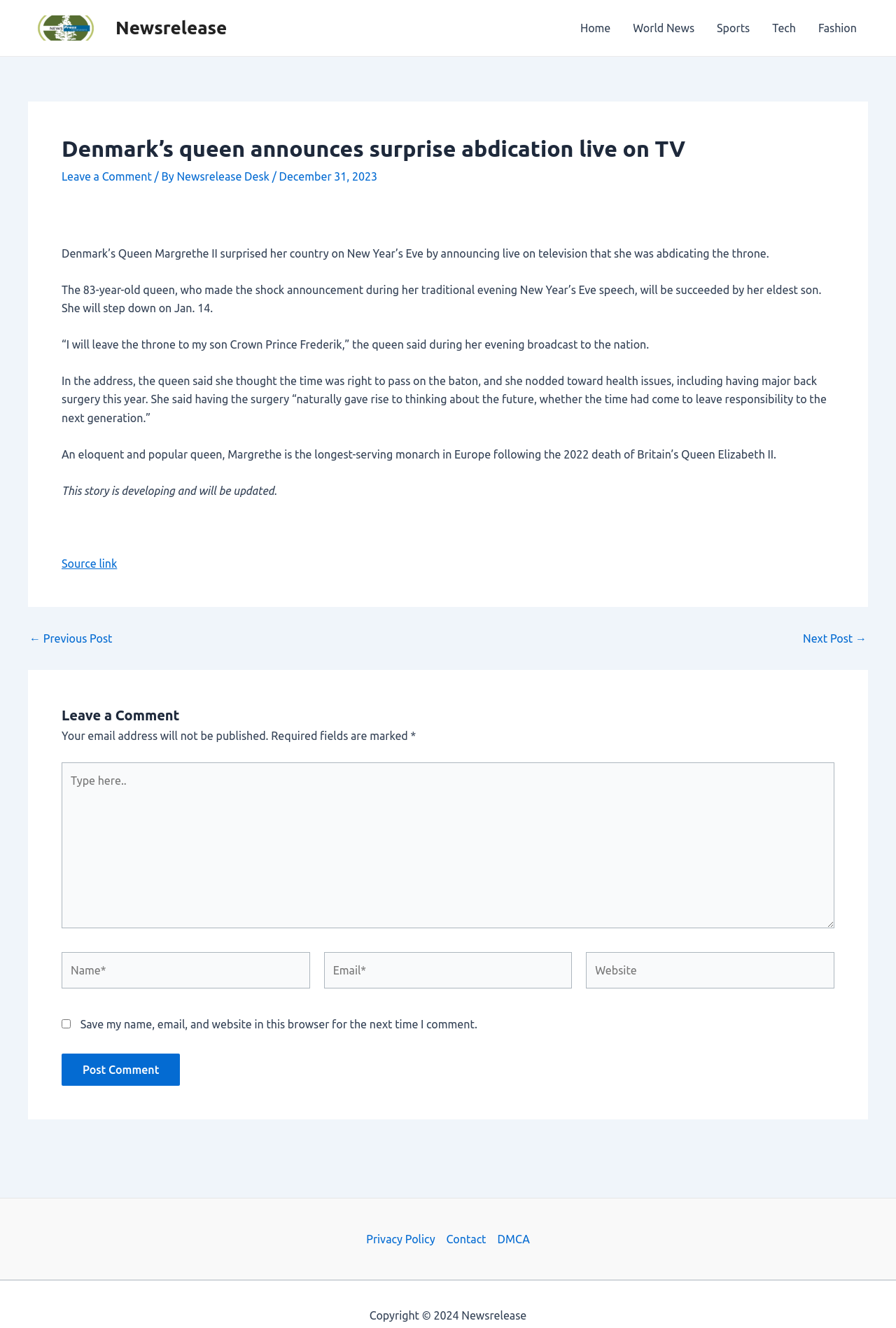What is the purpose of the textbox at the bottom of the page?
Analyze the image and provide a thorough answer to the question.

The answer can be found by examining the context of the textbox, which is located below a heading that says 'Leave a Comment' and has a button that says 'Post Comment'.